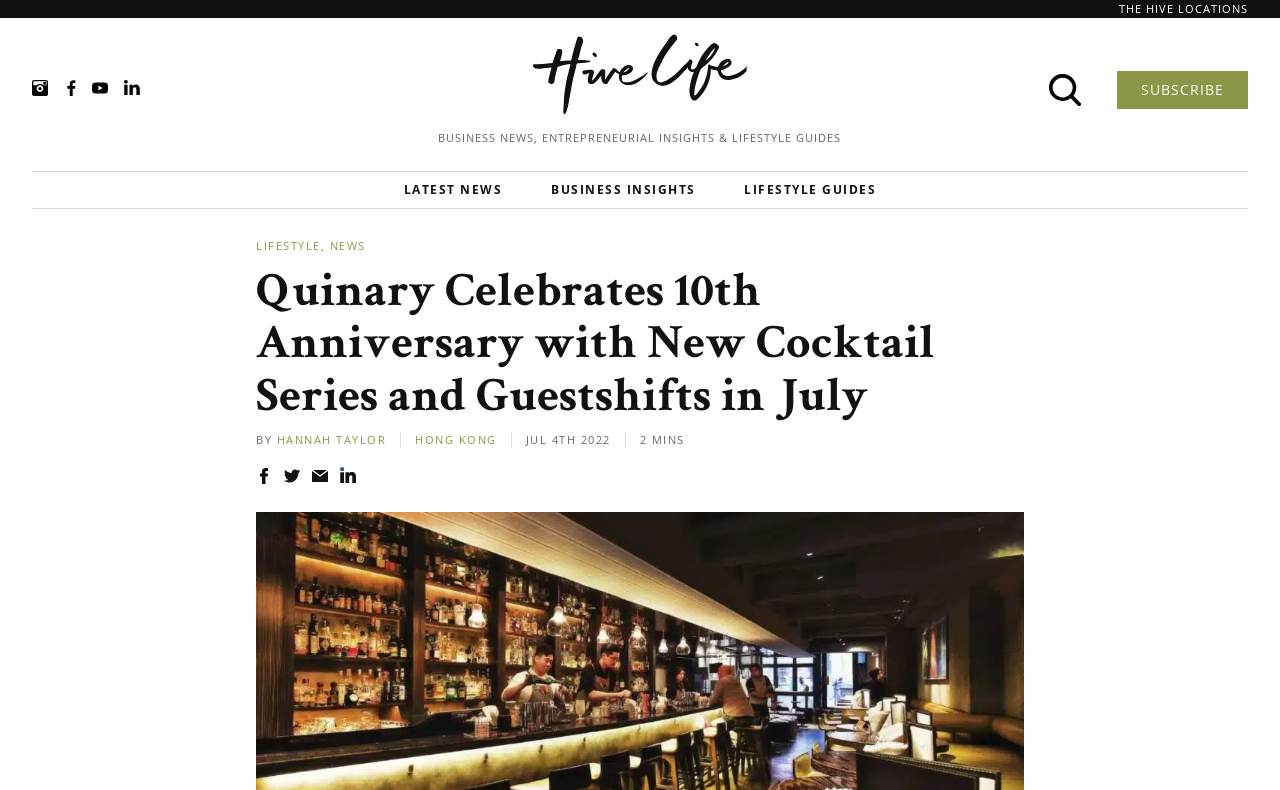Provide your answer in a single word or phrase: 
What is the name of the magazine?

Hive Life Magazine